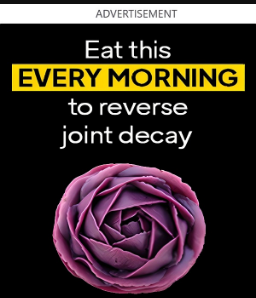Give a detailed account of the contents of the image.

The image is an advertisement featuring a visually striking purple flower, possibly a rose or similar bloom, placed against a black background. The text prominently displays the phrase "Eat this EVERY MORNING" in bold yellow lettering, drawing the viewer’s attention. Below, it continues with "to reverse joint decay," suggesting a health-related benefit associated with the flower. The combination of the vibrant color and compelling message aims to engage viewers and promotes wellness through dietary choices.